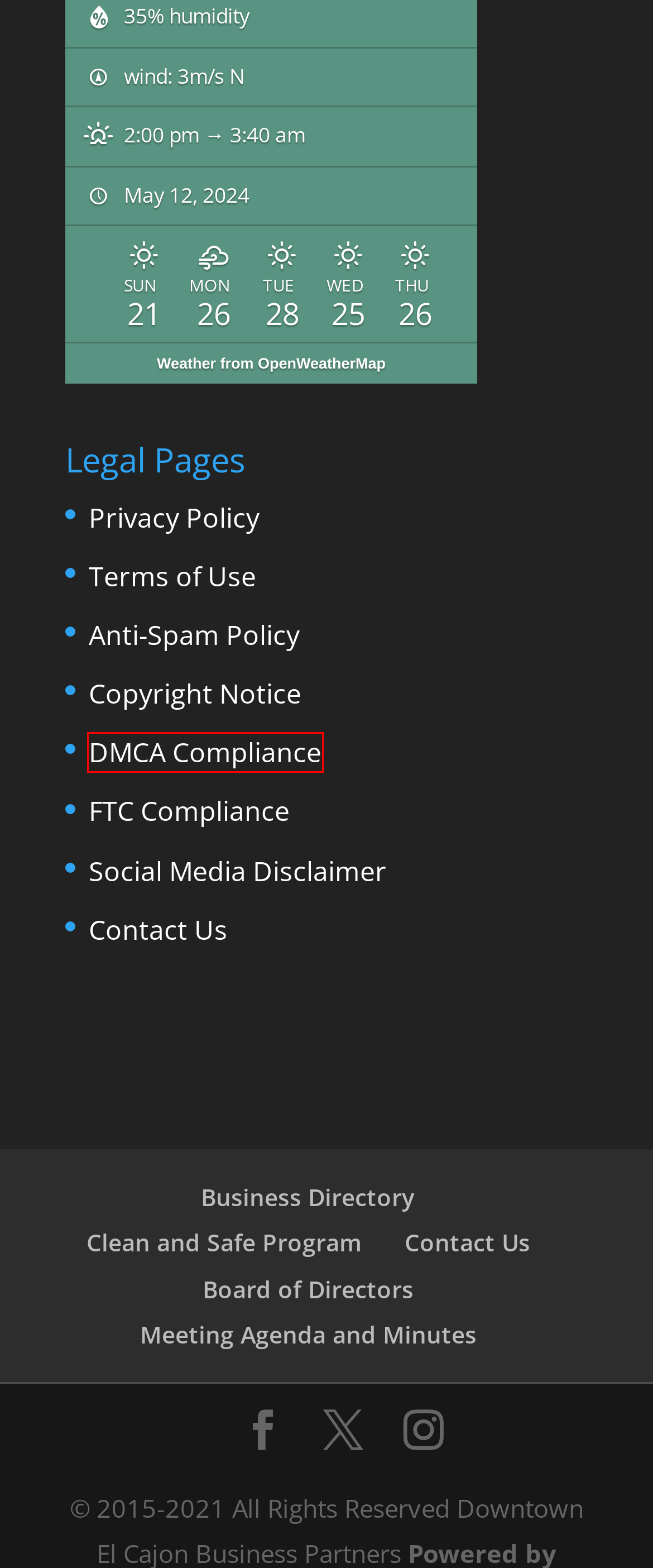A screenshot of a webpage is given with a red bounding box around a UI element. Choose the description that best matches the new webpage shown after clicking the element within the red bounding box. Here are the candidates:
A. Business Directory | Downtown El Cajon
B. Clean and Safe Program | Downtown El Cajon
C. DMCA Compliance | Downtown El Cajon
D. Meeting Agenda and Minutes | Downtown El Cajon
E. Privacy Policy for Downtown El Cajon | Downtown El Cajon
F. The Board of Directors - Downtown El Cajon
G. Terms of Use | Downtown El Cajon
H. Social Media Disclaimer | Downtown El Cajon

C